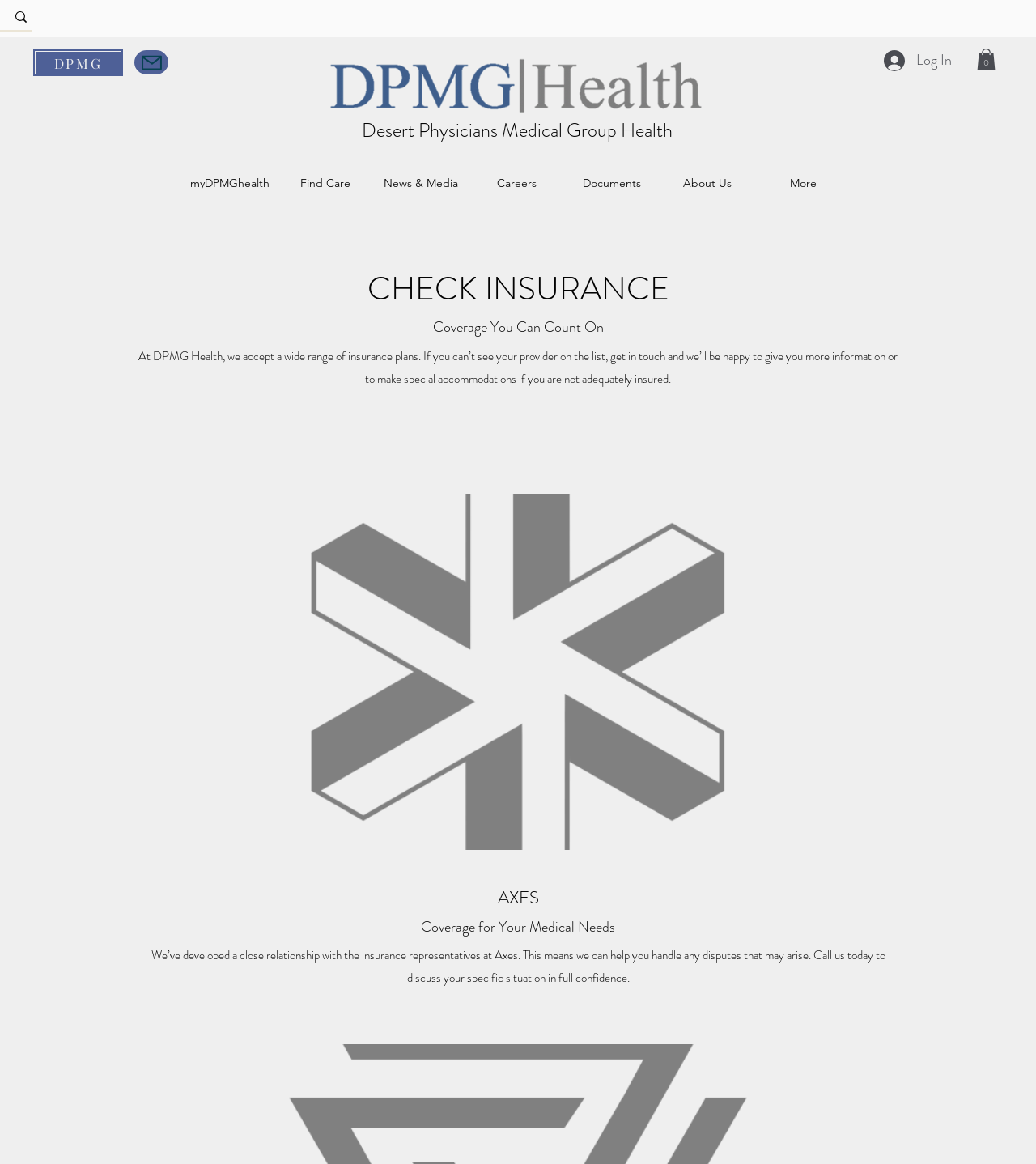Given the webpage screenshot and the description, determine the bounding box coordinates (top-left x, top-left y, bottom-right x, bottom-right y) that define the location of the UI element matching this description: News & Media

[0.36, 0.147, 0.452, 0.168]